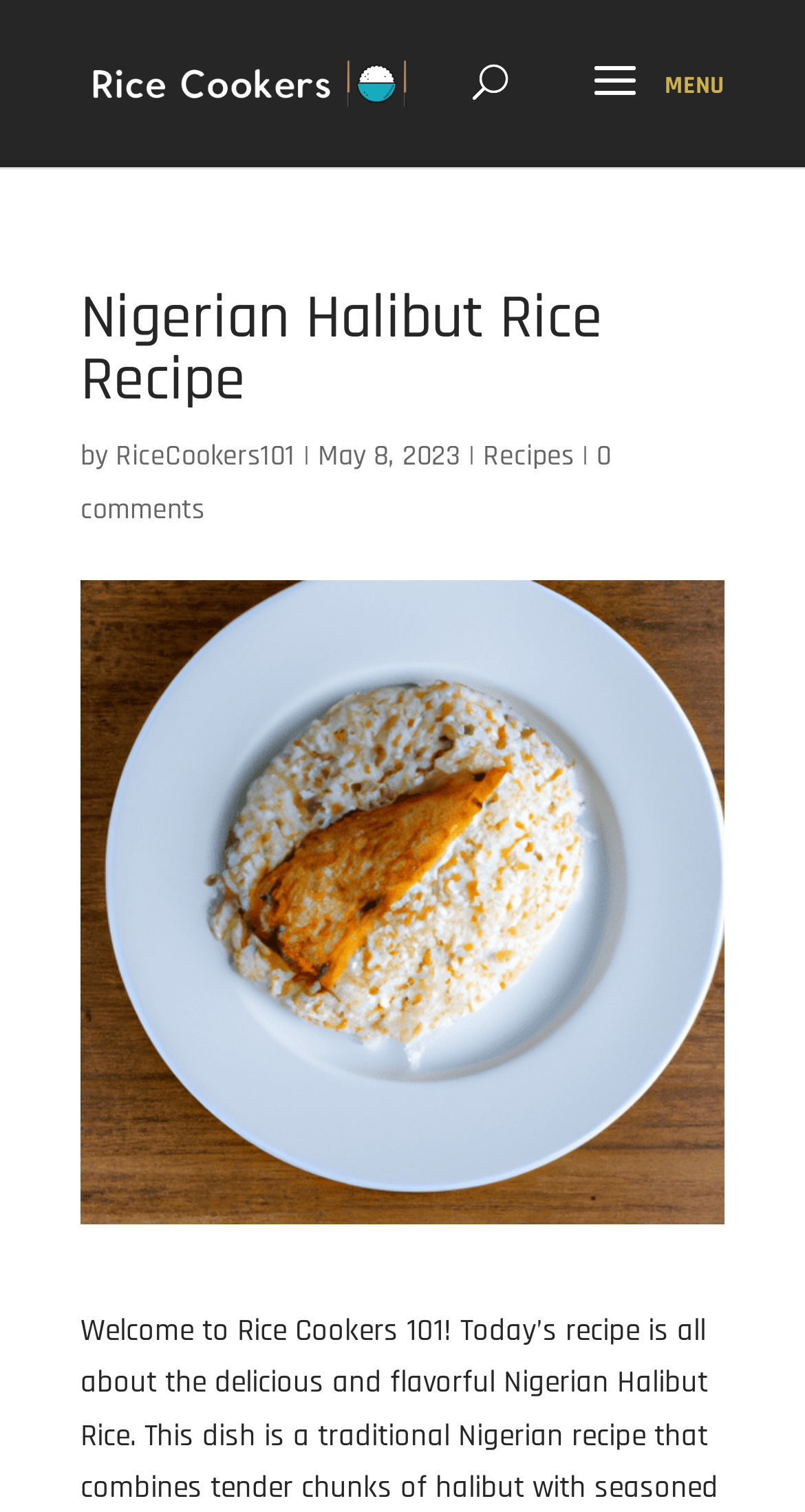Please provide the bounding box coordinates in the format (top-left x, top-left y, bottom-right x, bottom-right y). Remember, all values are floating point numbers between 0 and 1. What is the bounding box coordinate of the region described as: Recipes

[0.6, 0.289, 0.713, 0.314]